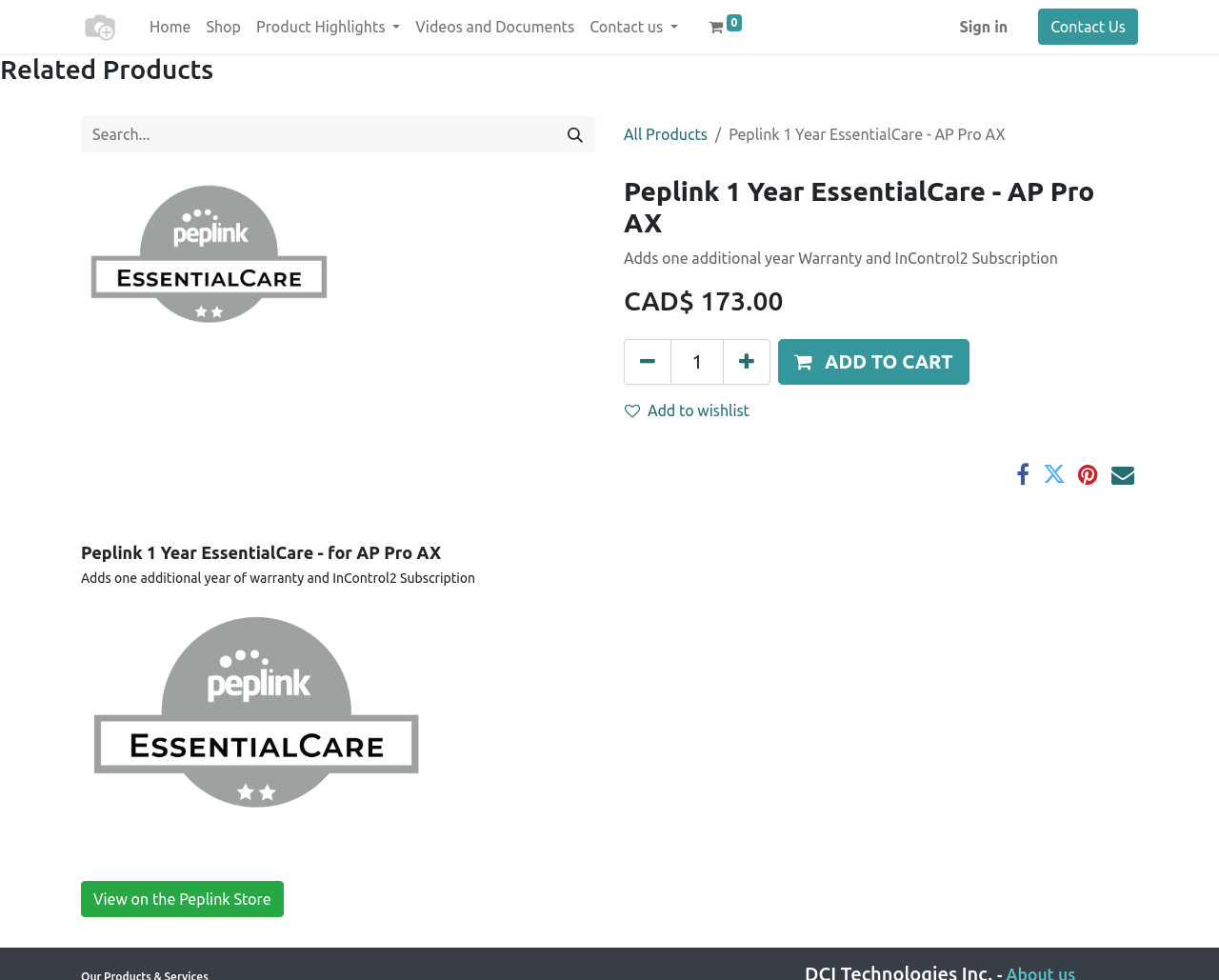Please locate the bounding box coordinates of the region I need to click to follow this instruction: "View on the Peplink Store".

[0.066, 0.899, 0.233, 0.936]